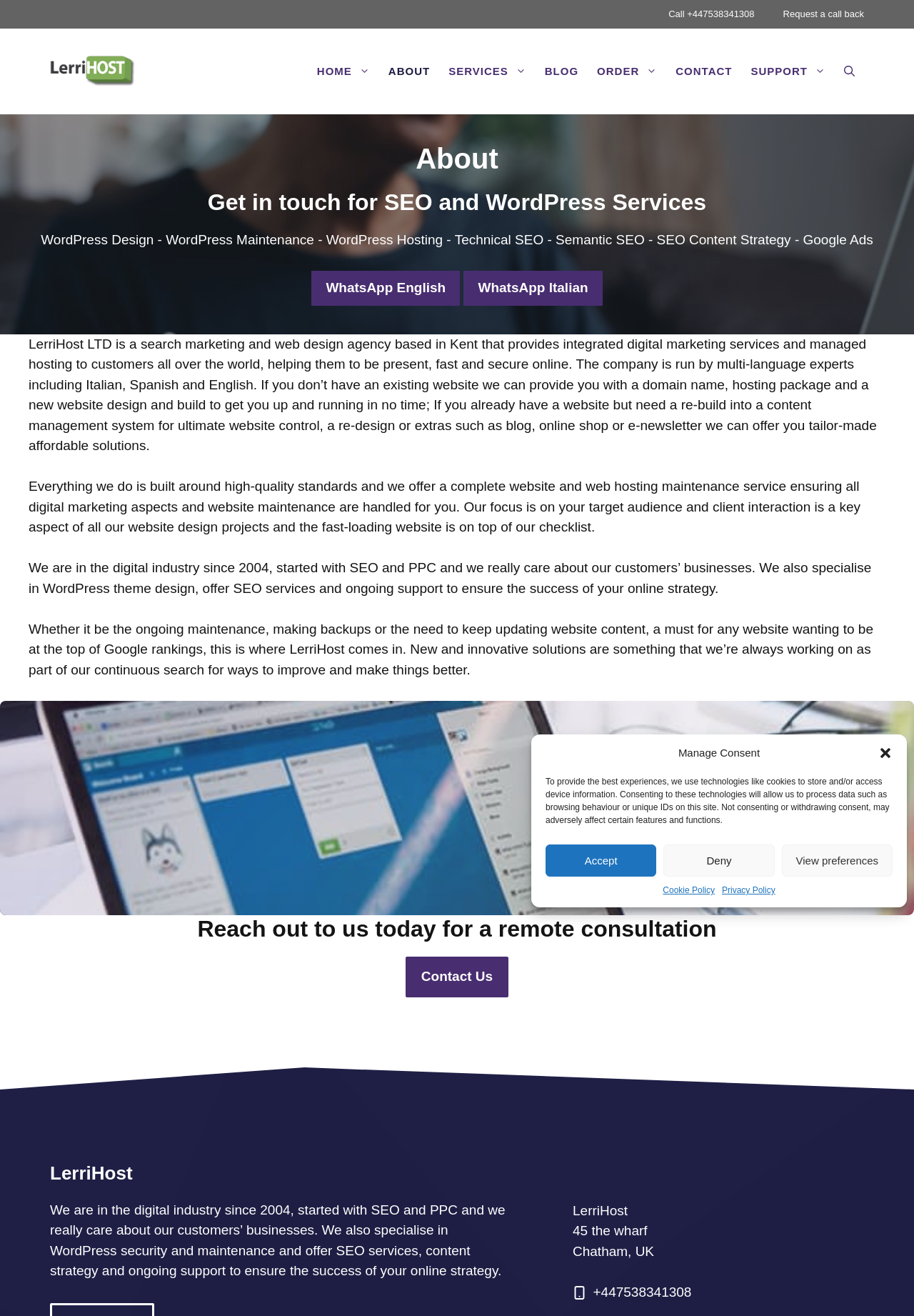Pinpoint the bounding box coordinates of the element to be clicked to execute the instruction: "Call the phone number".

[0.716, 0.0, 0.841, 0.022]